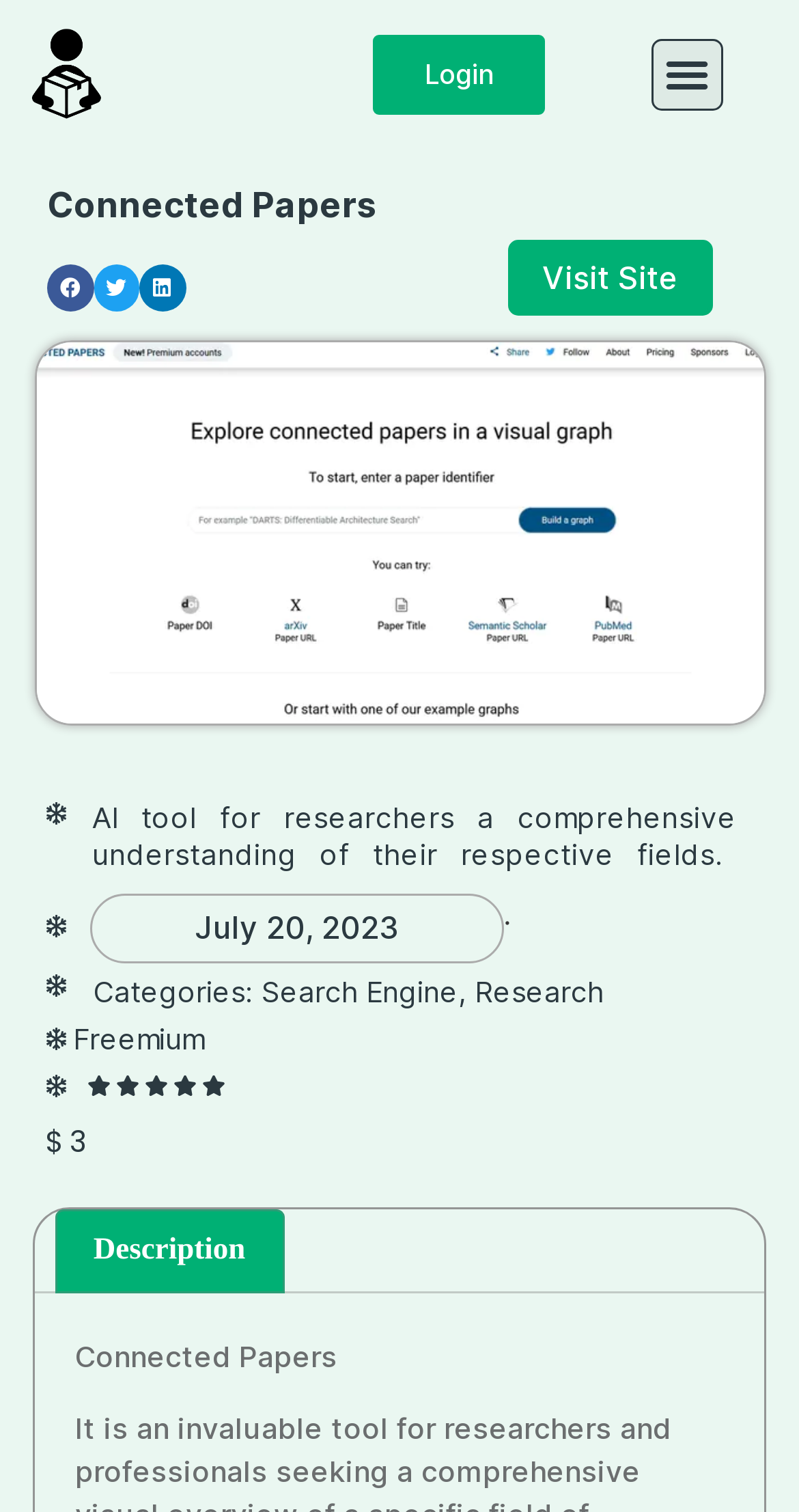Please provide a short answer using a single word or phrase for the question:
How many social media sharing options are available?

3